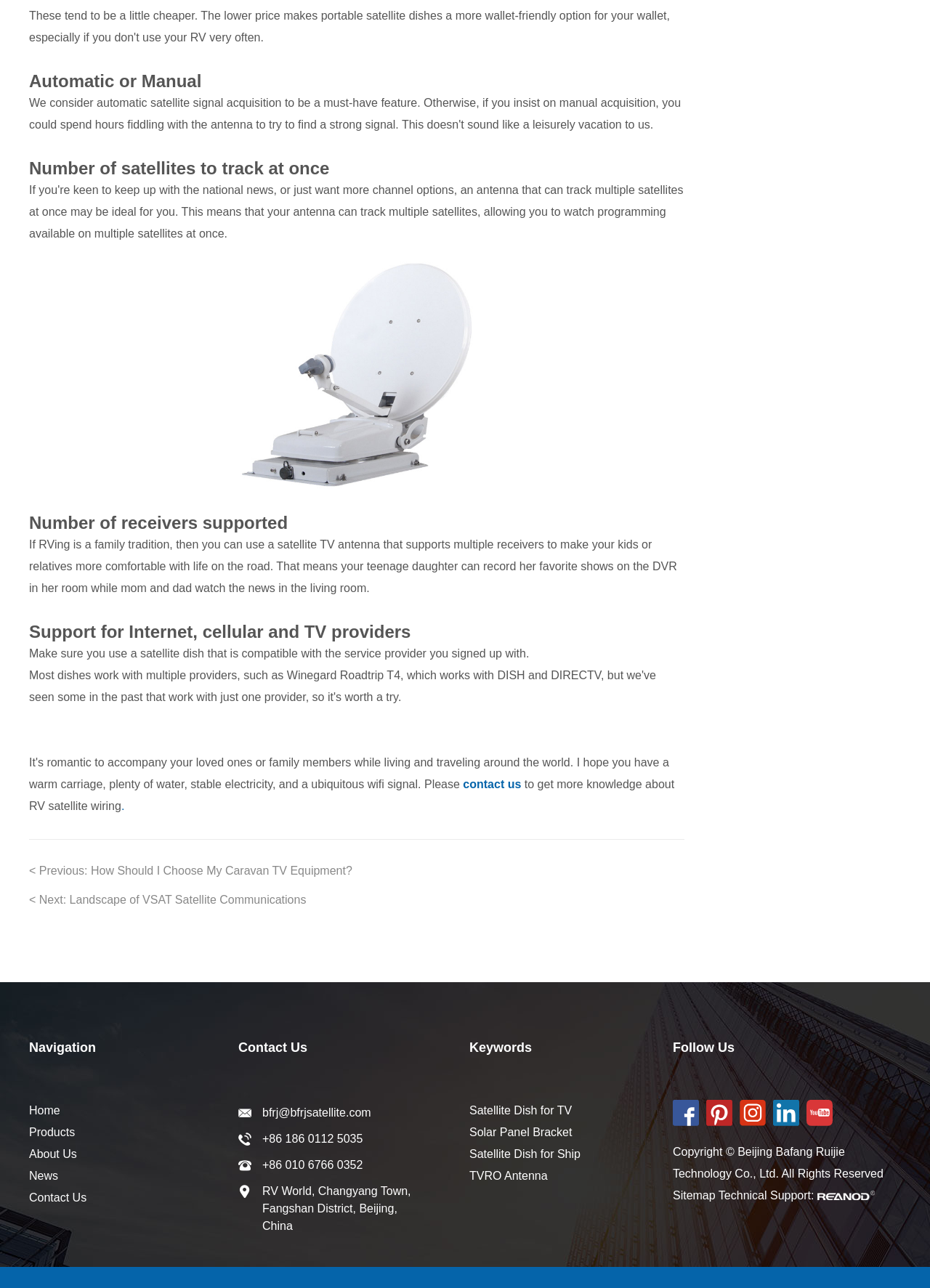Please indicate the bounding box coordinates for the clickable area to complete the following task: "Call La Posada to reserve a room". The coordinates should be specified as four float numbers between 0 and 1, i.e., [left, top, right, bottom].

None